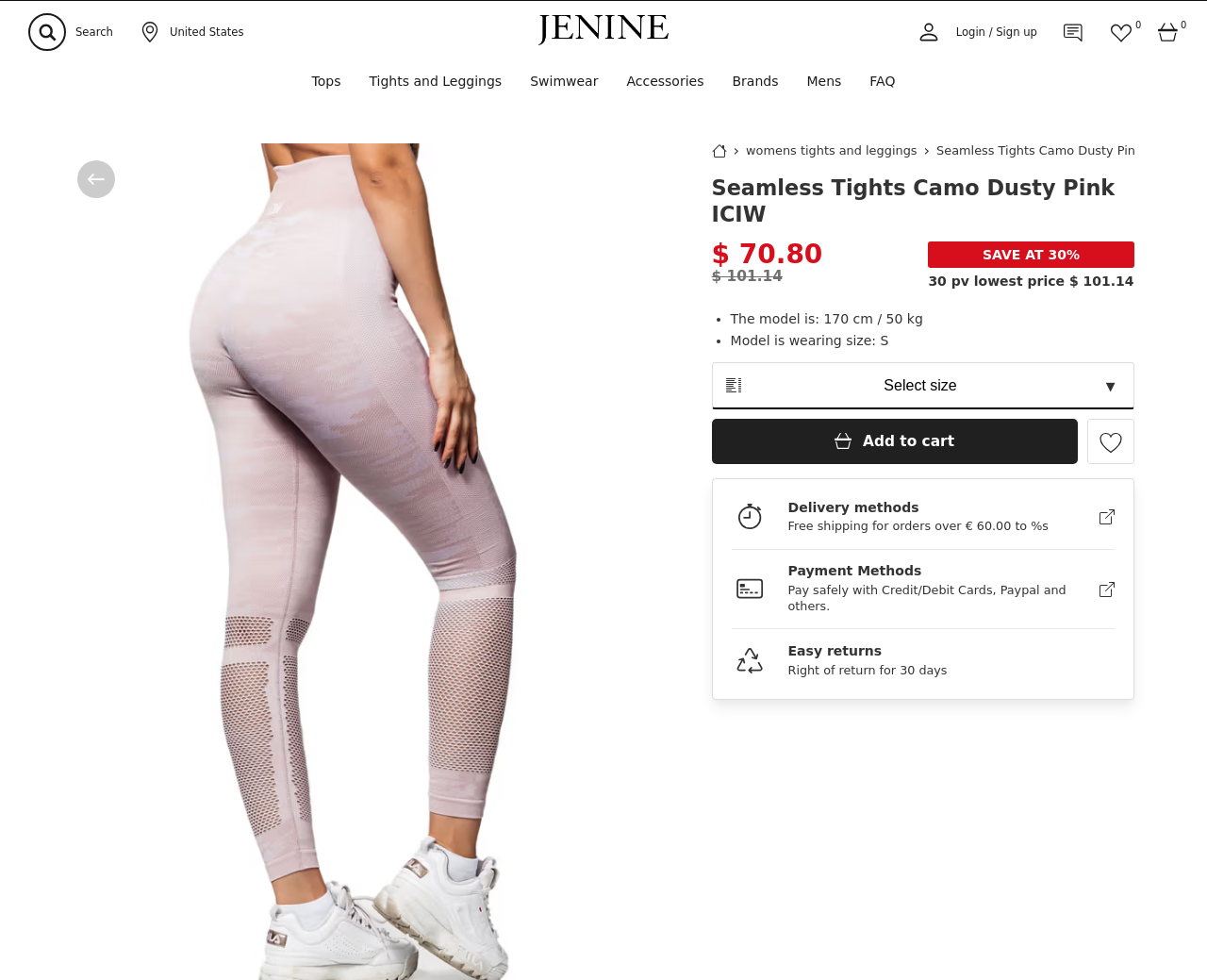Determine the bounding box coordinates for the area that should be clicked to carry out the following instruction: "View tops".

[0.247, 0.064, 0.294, 0.105]